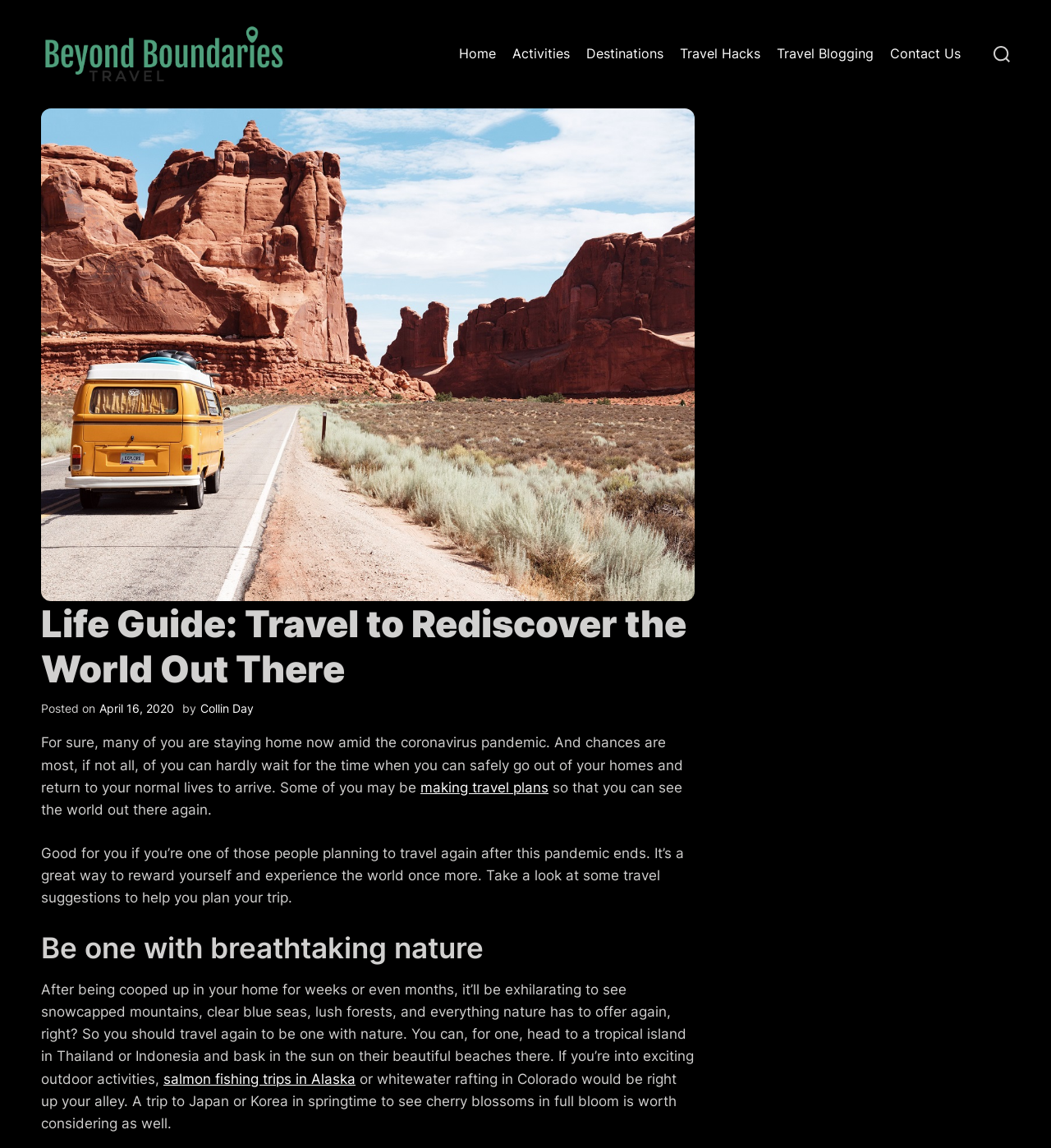How many navigation links are there?
Can you provide an in-depth and detailed response to the question?

The navigation links can be found in the top navigation bar. There are 7 links in total, which are 'Home', 'Activities', 'Destinations', 'Travel Hacks', 'Travel Blogging', and 'Contact Us'.